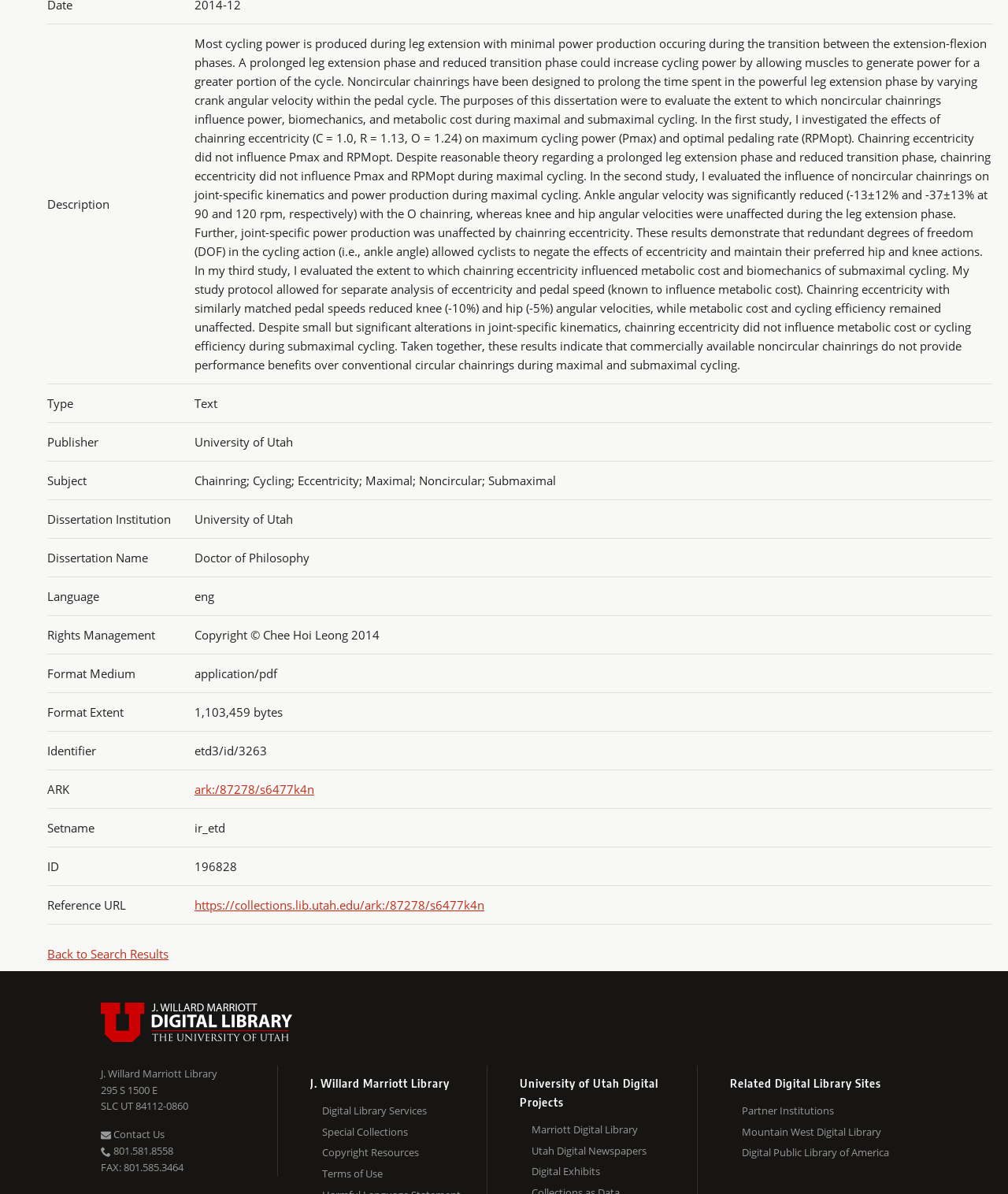What is the rights management of the dissertation?
Based on the visual information, provide a detailed and comprehensive answer.

I found the answer by looking at the gridcell with the label 'Rights Management' and its corresponding value is 'Copyright 2014 Chee Hoi Leong', which indicates that the dissertation is copyrighted by Chee Hoi Leong in 2014.